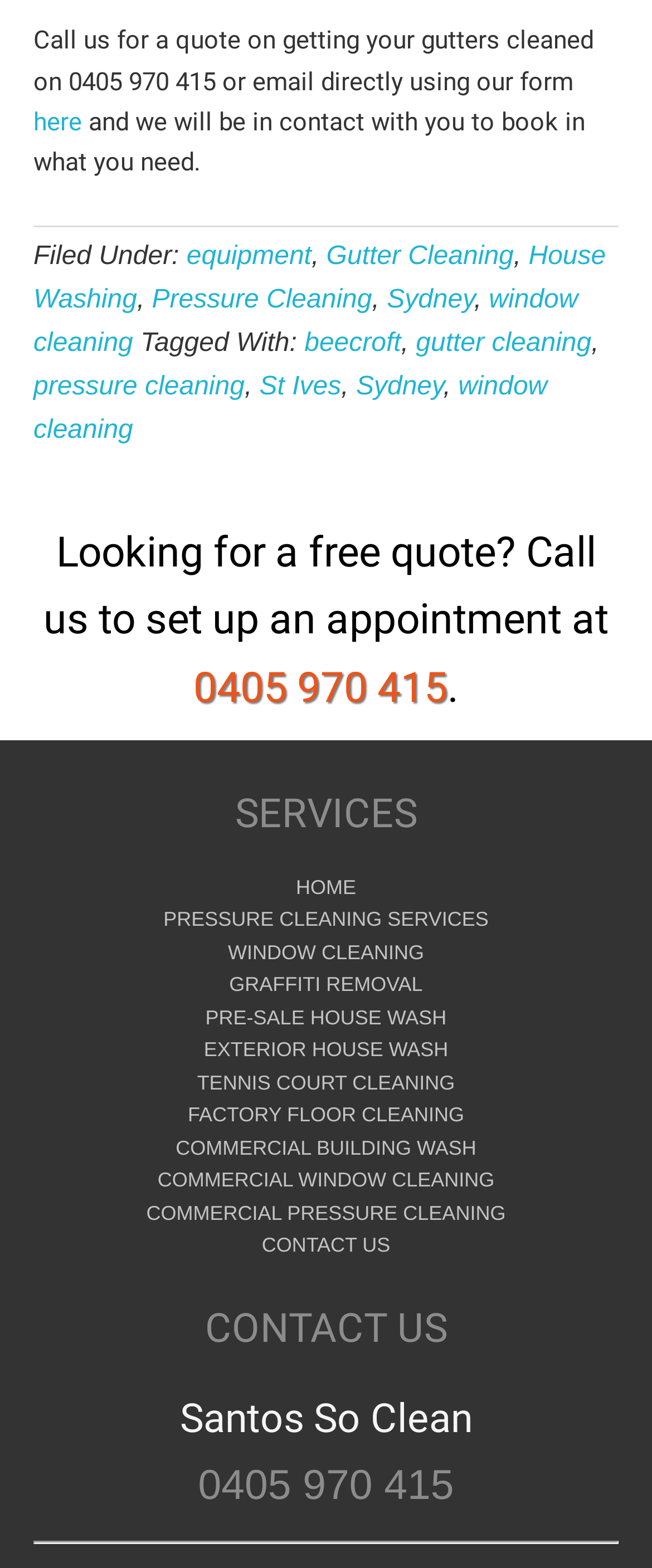Please find the bounding box coordinates of the section that needs to be clicked to achieve this instruction: "Click the cart button".

None